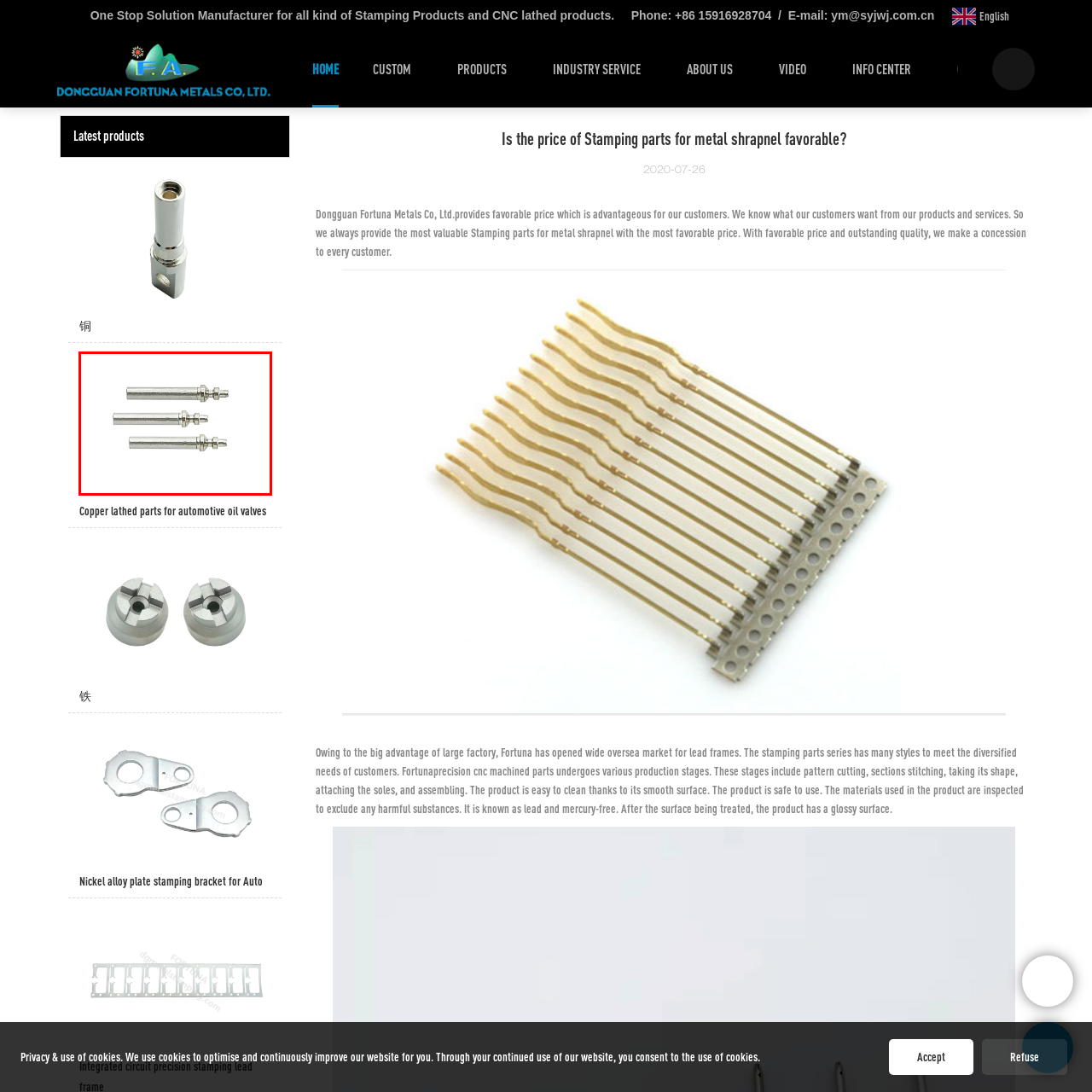Give a comprehensive description of the picture highlighted by the red border.

The image showcases three metal lathed parts designed for automotive oil valves, featuring a sleek, polished surface that suggests high-quality craftsmanship. Each part is distinct in length and structure, with a combination of cylindrical sections and projecting ends that highlight their functional design. These components are part of a broader offering from Dongguan Fortuna Metals Co, Ltd, a manufacturer known for providing cost-effective and high-precision stamping products. The company emphasizes its commitment to meeting the diverse needs of customers with various dimensions and configurations of products, ensuring optimal performance in automotive applications.